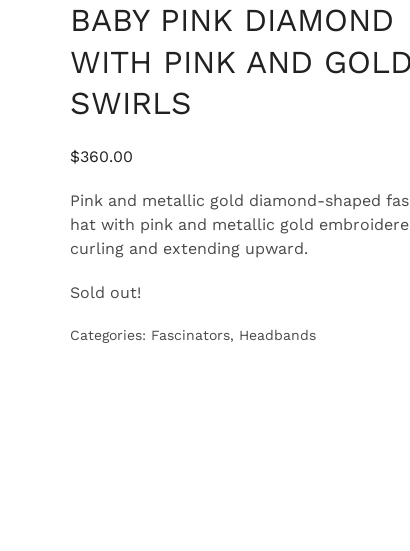What categories does the Baby Pink Diamond Fascinator fall under?
Look at the image and answer with only one word or phrase.

Fascinators and Headbands